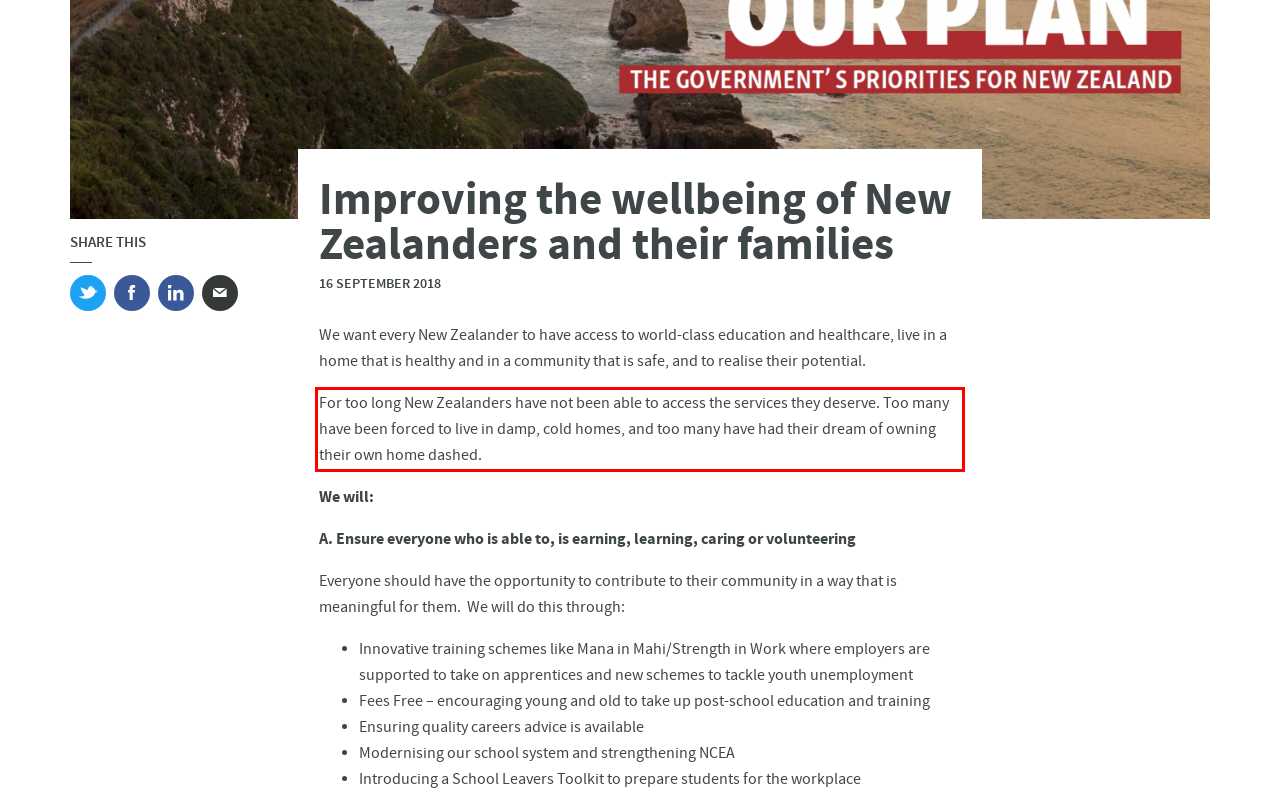Identify the red bounding box in the webpage screenshot and perform OCR to generate the text content enclosed.

For too long New Zealanders have not been able to access the services they deserve. Too many have been forced to live in damp, cold homes, and too many have had their dream of owning their own home dashed.